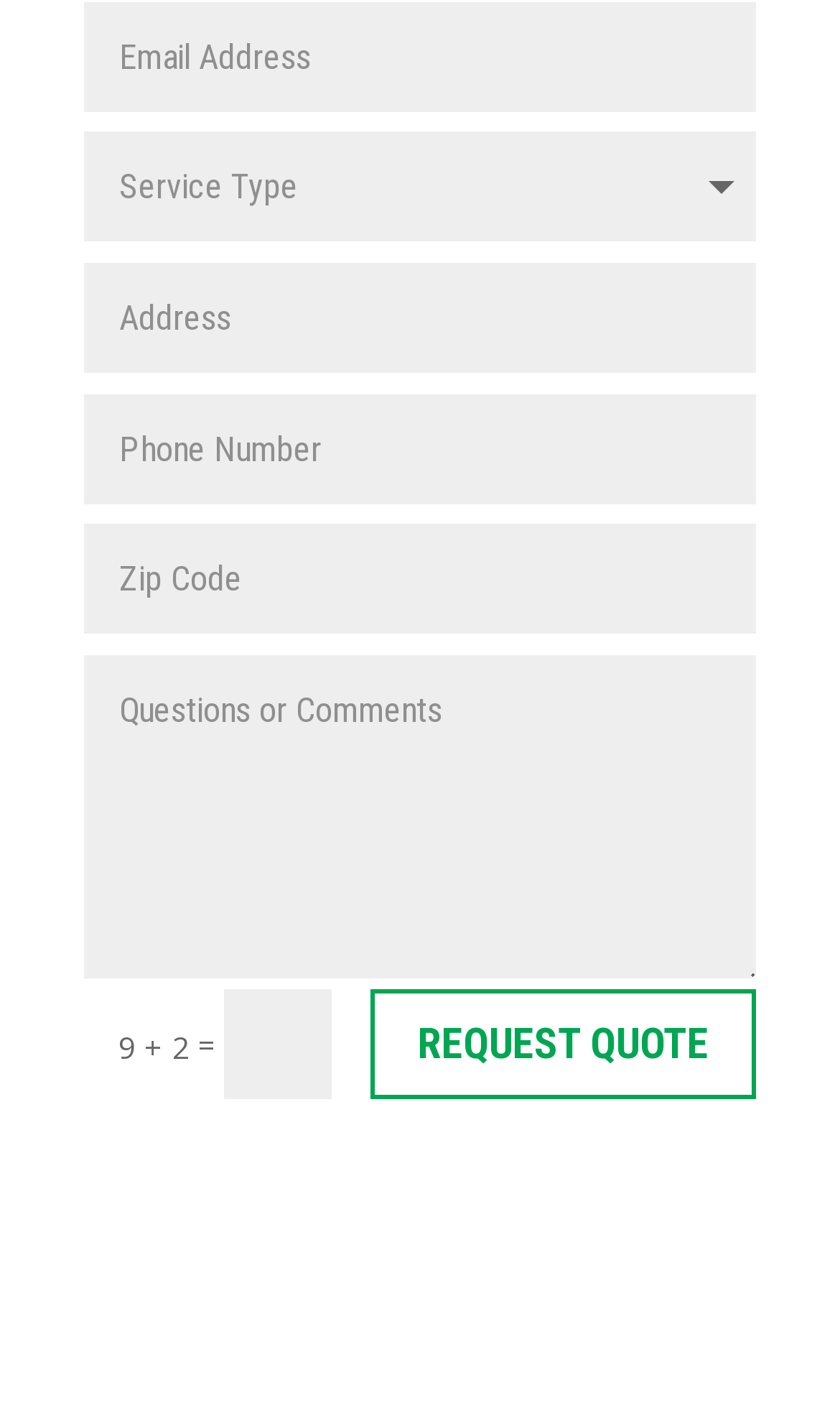Give a concise answer of one word or phrase to the question: 
Where is the 'REQUEST QUOTE' button located?

Bottom right